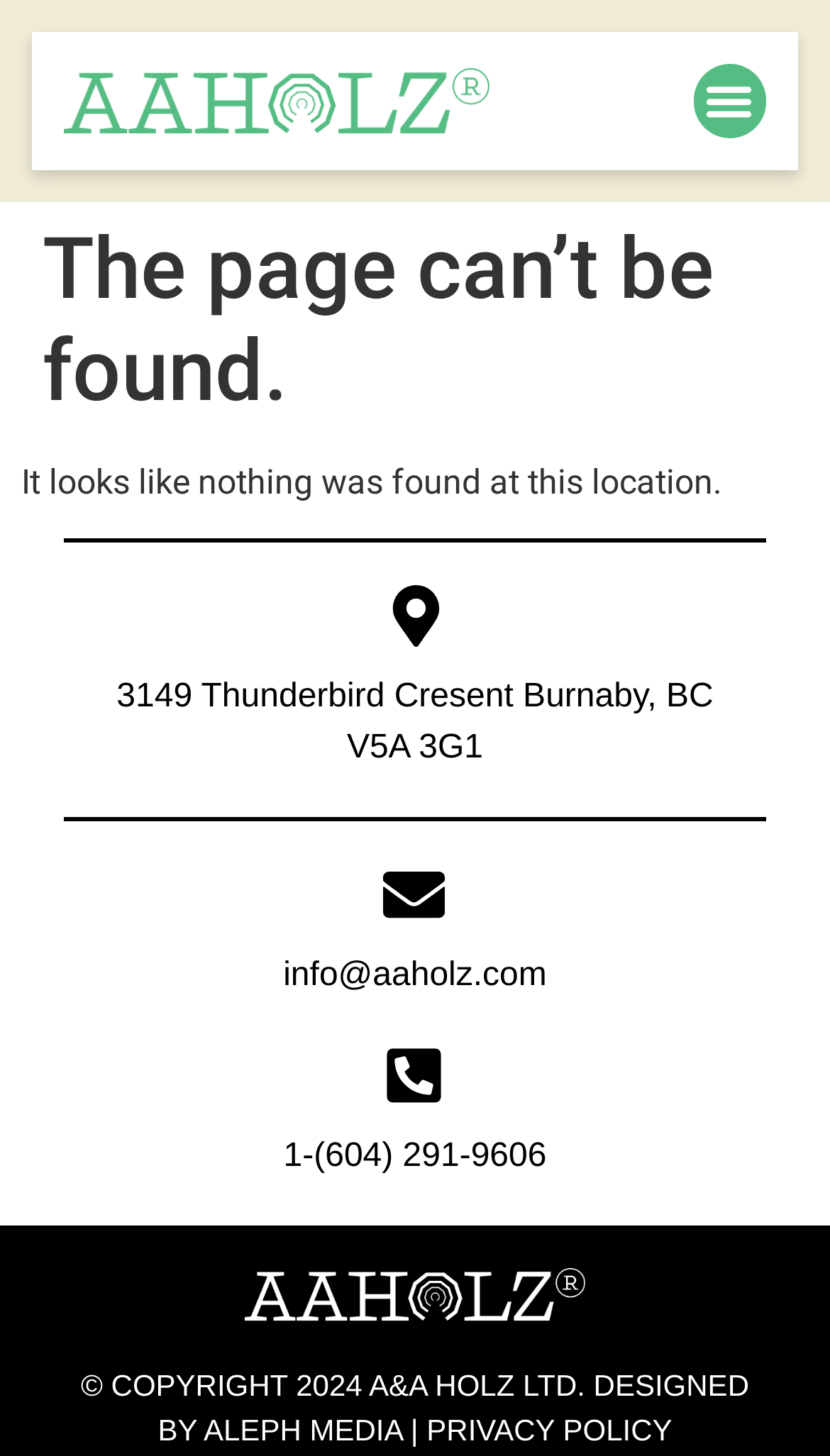Ascertain the bounding box coordinates for the UI element detailed here: "Menu". The coordinates should be provided as [left, top, right, bottom] with each value being a float between 0 and 1.

[0.835, 0.044, 0.923, 0.094]